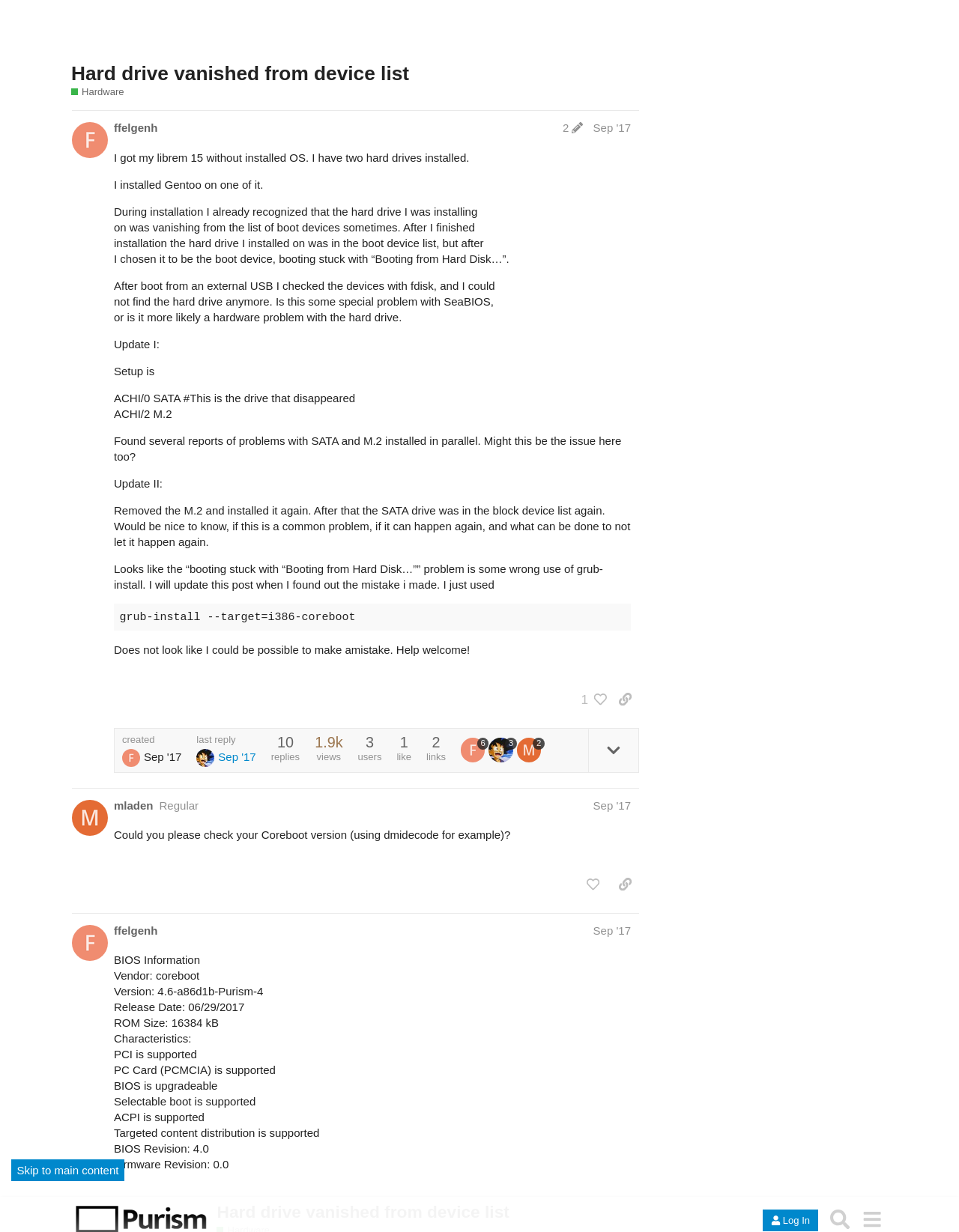Find the bounding box coordinates of the clickable element required to execute the following instruction: "View the 'Private Wine Tastings' image". Provide the coordinates as four float numbers between 0 and 1, i.e., [left, top, right, bottom].

None